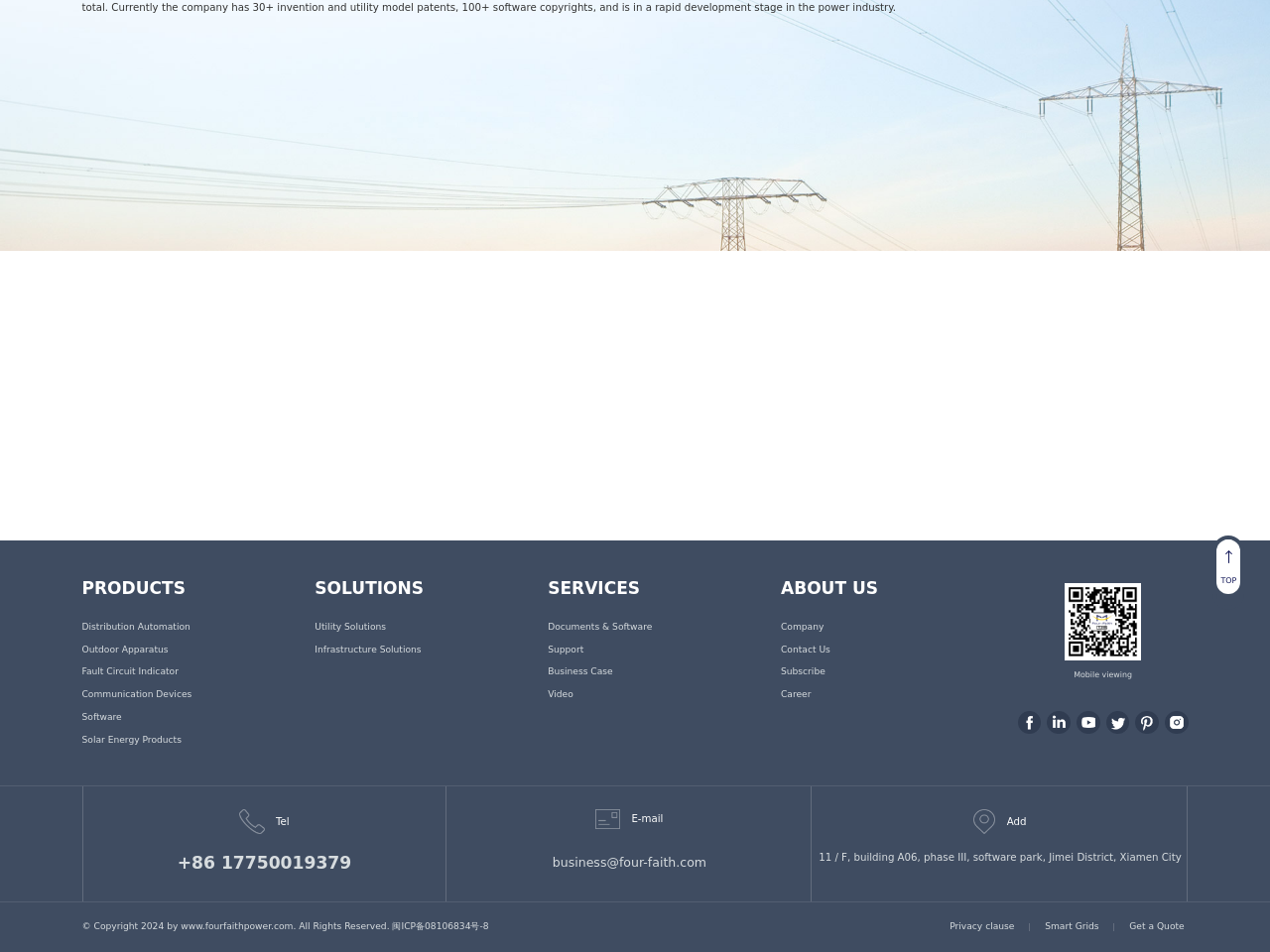Identify the bounding box coordinates of the area you need to click to perform the following instruction: "Contact Us".

[0.615, 0.67, 0.74, 0.694]